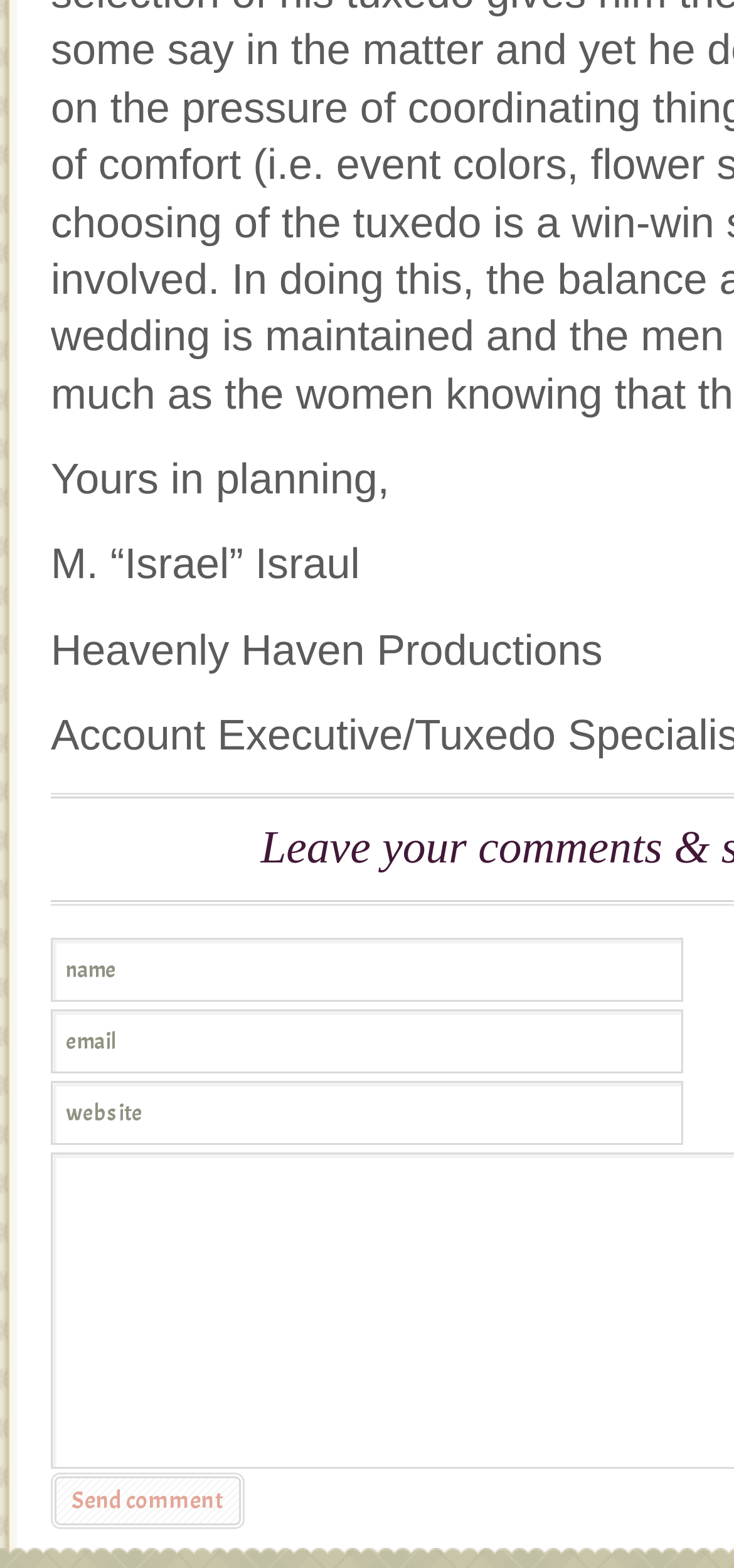Find the bounding box of the UI element described as follows: "value="Send comment"".

[0.074, 0.941, 0.328, 0.972]